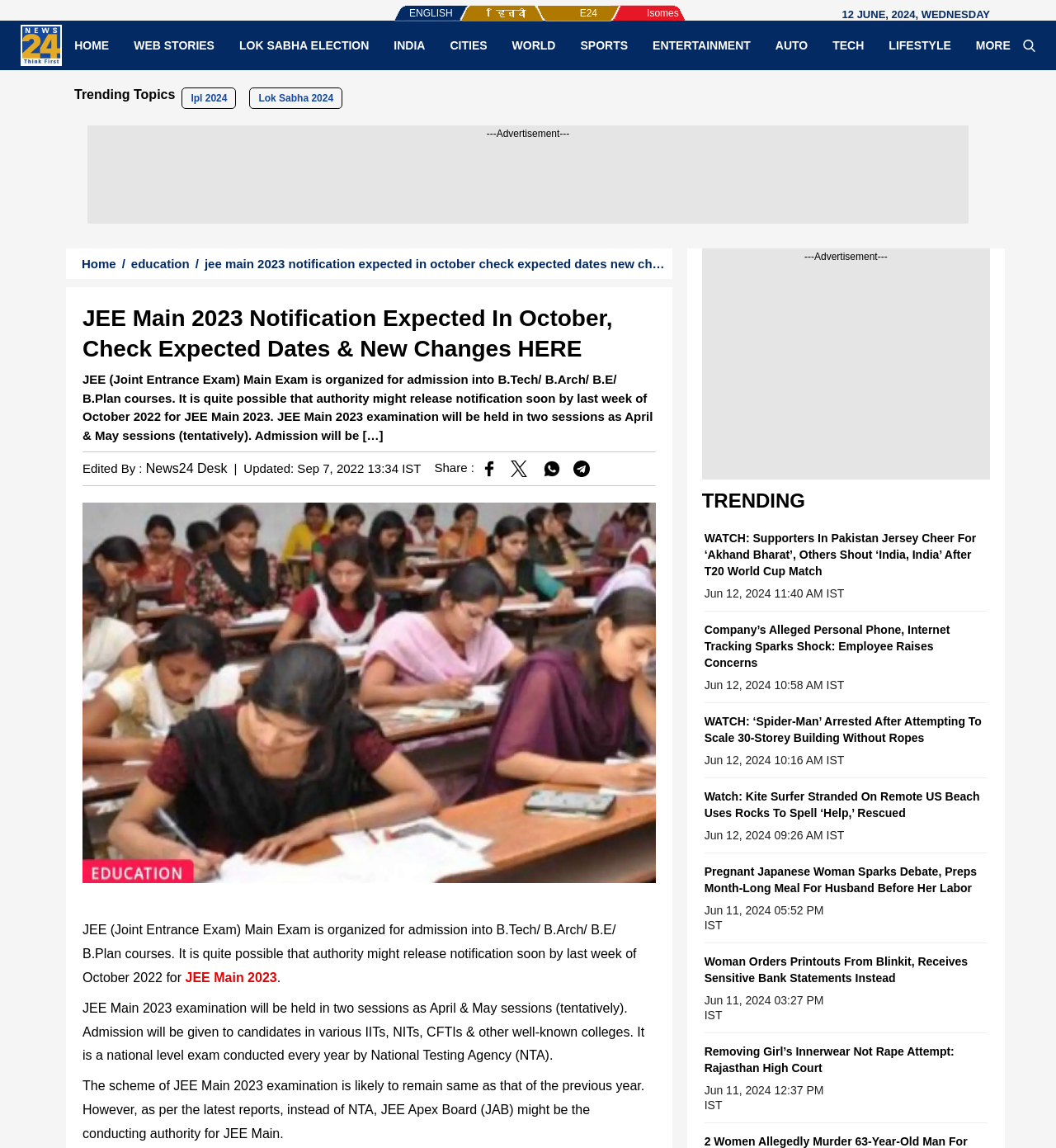Bounding box coordinates are specified in the format (top-left x, top-left y, bottom-right x, bottom-right y). All values are floating point numbers bounded between 0 and 1. Please provide the bounding box coordinate of the region this sentence describes: News24 Desk

[0.138, 0.402, 0.215, 0.414]